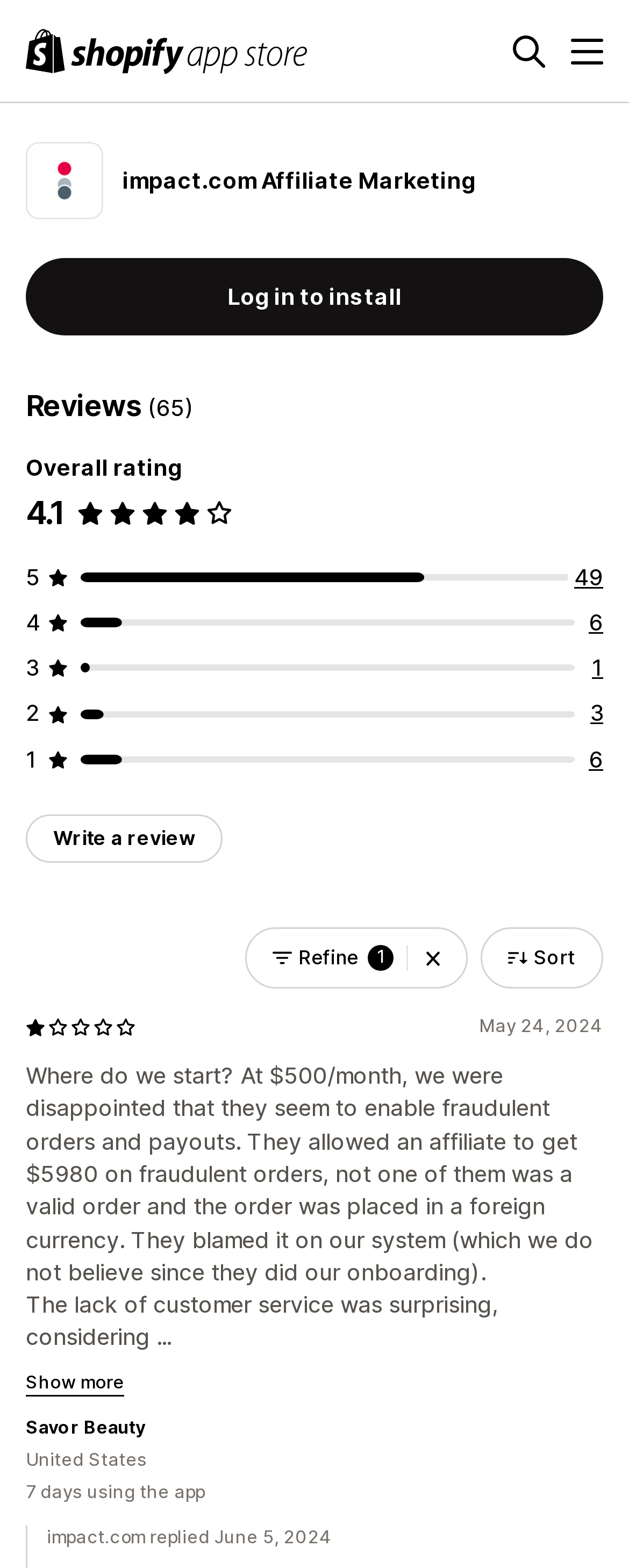Can you identify the bounding box coordinates of the clickable region needed to carry out this instruction: 'Search for an app'? The coordinates should be four float numbers within the range of 0 to 1, stated as [left, top, right, bottom].

[0.815, 0.022, 0.867, 0.043]